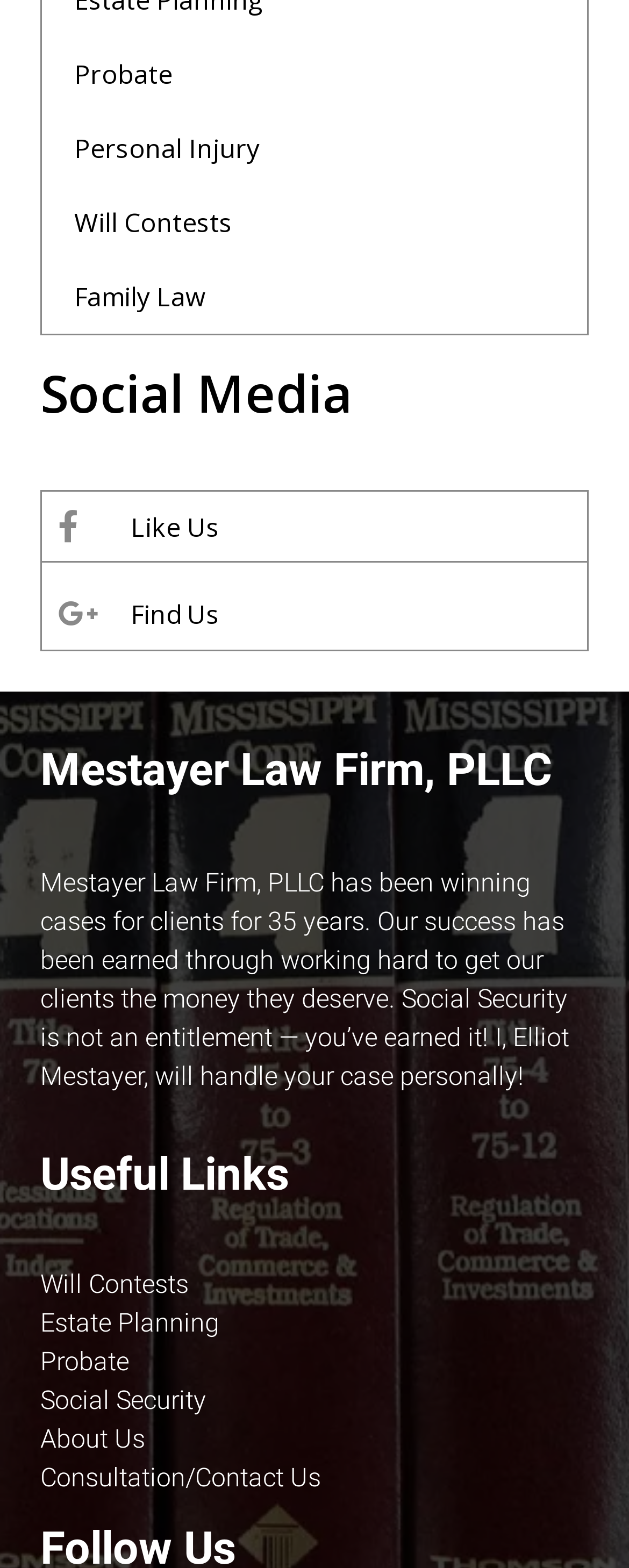Please locate the clickable area by providing the bounding box coordinates to follow this instruction: "check Press Releases".

None